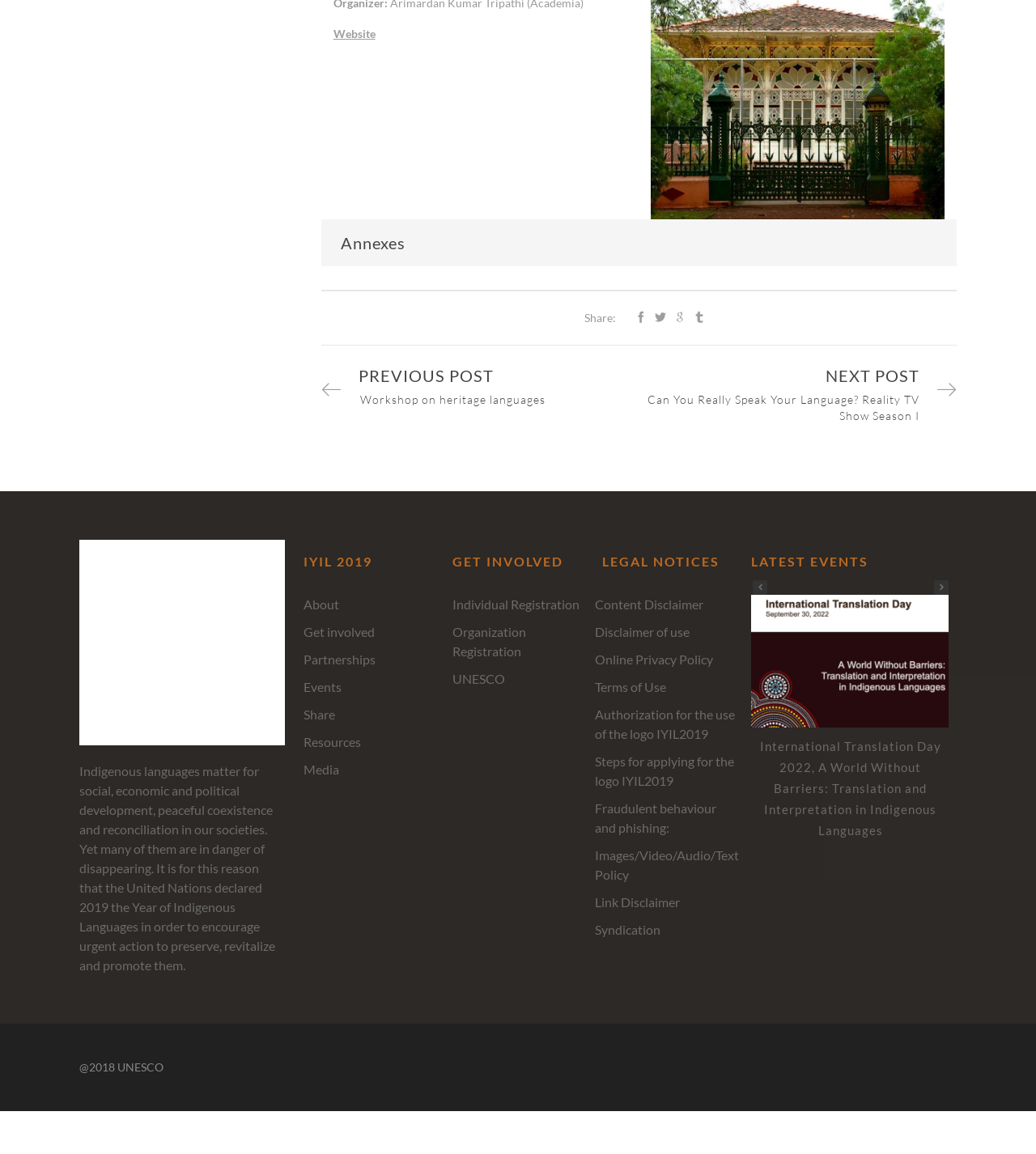Determine the bounding box coordinates of the clickable element to complete this instruction: "Click on the 'NEXT POST' link". Provide the coordinates in the format of four float numbers between 0 and 1, [left, top, right, bottom].

[0.617, 0.316, 0.923, 0.335]